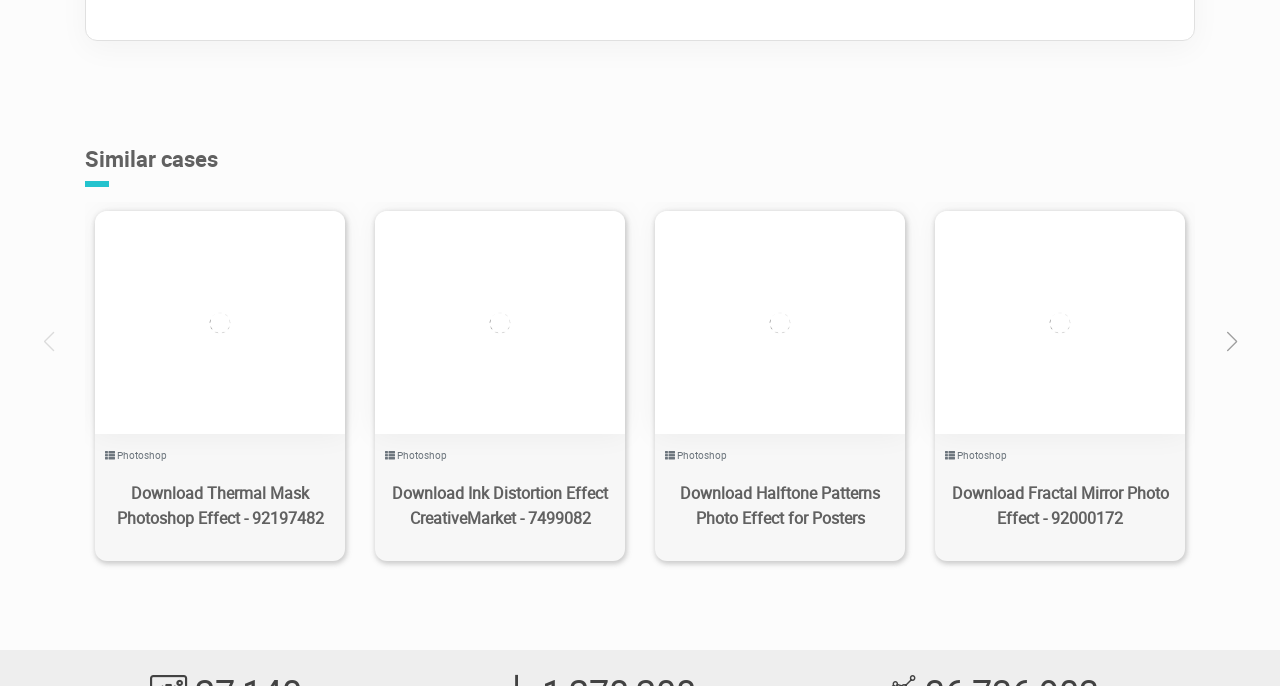Locate the bounding box coordinates of the clickable area needed to fulfill the instruction: "Download Halftone Patterns Photo Effect for Posters".

[0.512, 0.308, 0.707, 0.633]